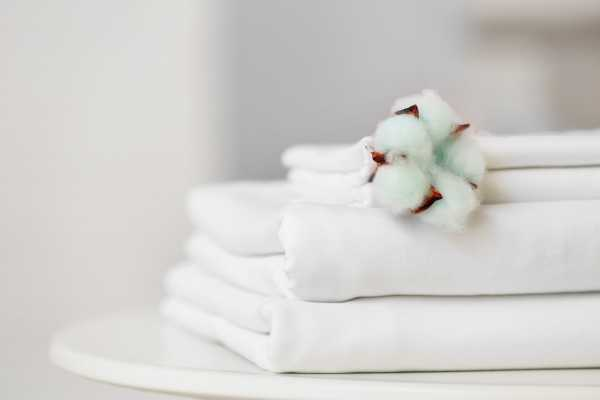What is the importance of fabric choice in bedding?
Please use the visual content to give a single word or phrase answer.

natural beauty